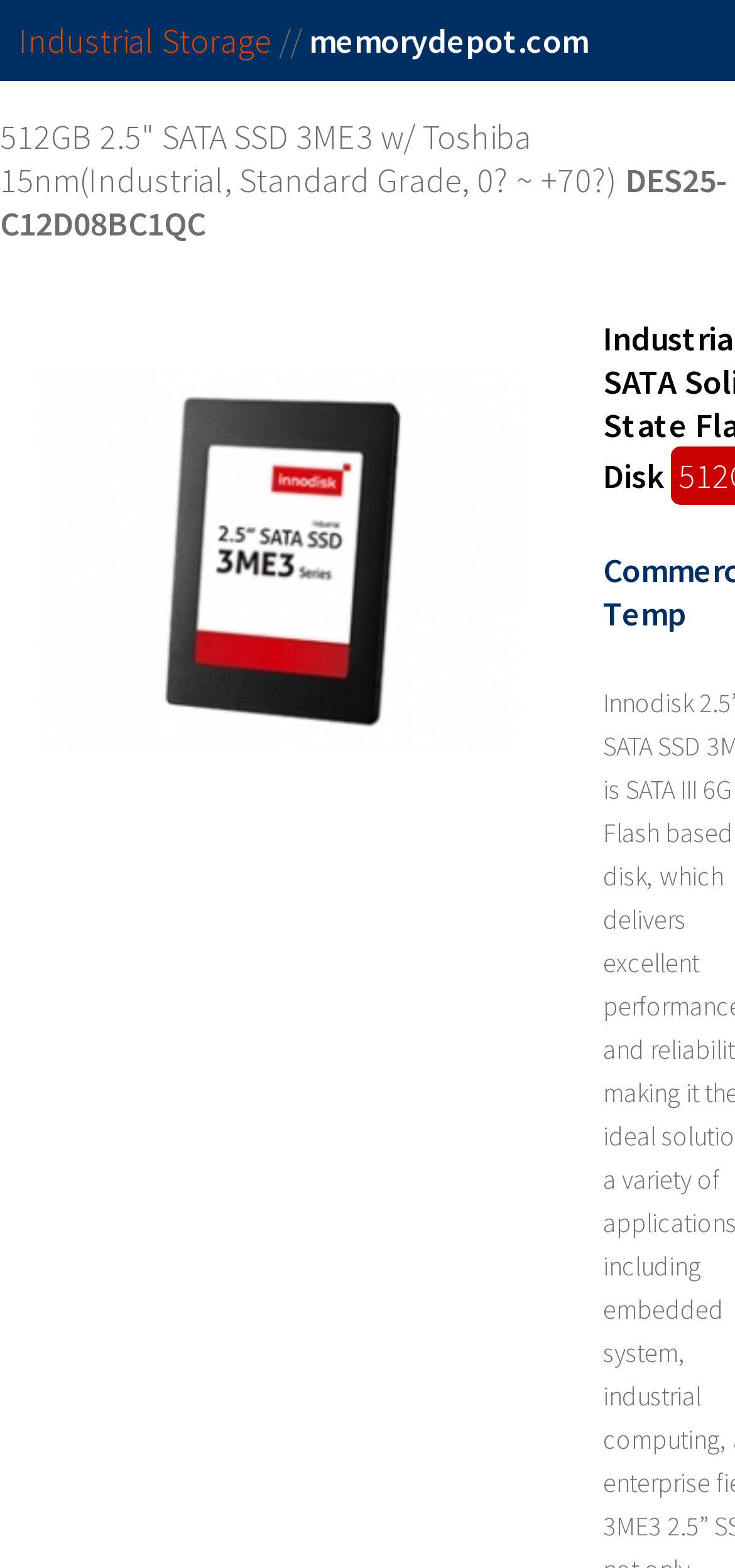Generate an in-depth caption that captures all aspects of the webpage.

The webpage appears to be a product page for a 512GB 2.5" SATA SSD. At the top, there is a link to "Industrial Storage" on the left side, which is part of the website's navigation. Below this, the product name "DES25-C12D08BC1QC 512GB 2.5" SATA SSD 3ME3 w/ Toshiba 15nm" is displayed prominently, with the product model number "DES25-C12D08BC1QC" written in a slightly smaller font below it. 

To the right of the product name, there is a large image that takes up most of the width of the page, showcasing the product. The image is positioned roughly in the middle of the page vertically.